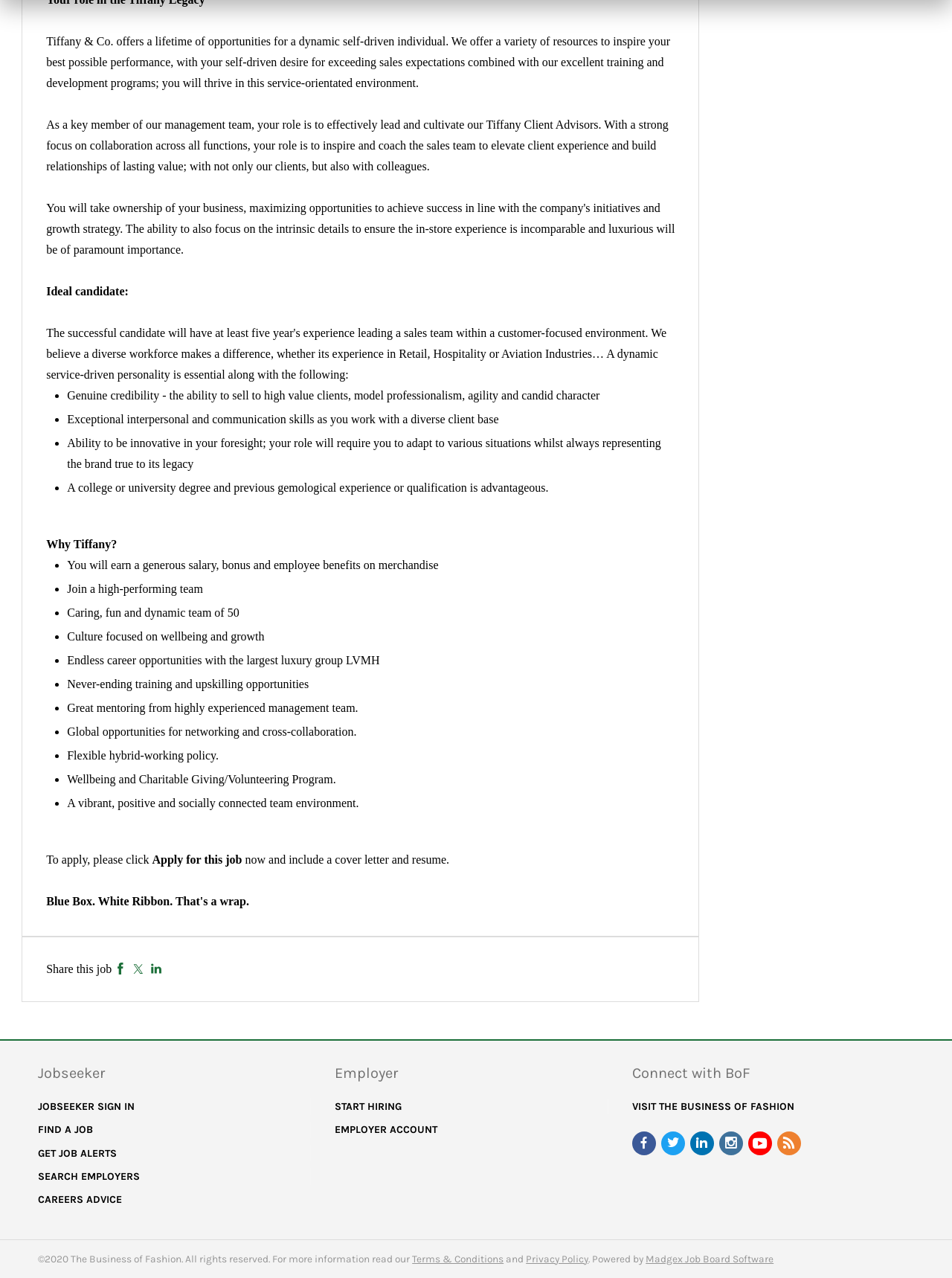Predict the bounding box coordinates of the UI element that matches this description: "Visit the business of fashion". The coordinates should be in the format [left, top, right, bottom] with each value between 0 and 1.

[0.664, 0.861, 0.834, 0.871]